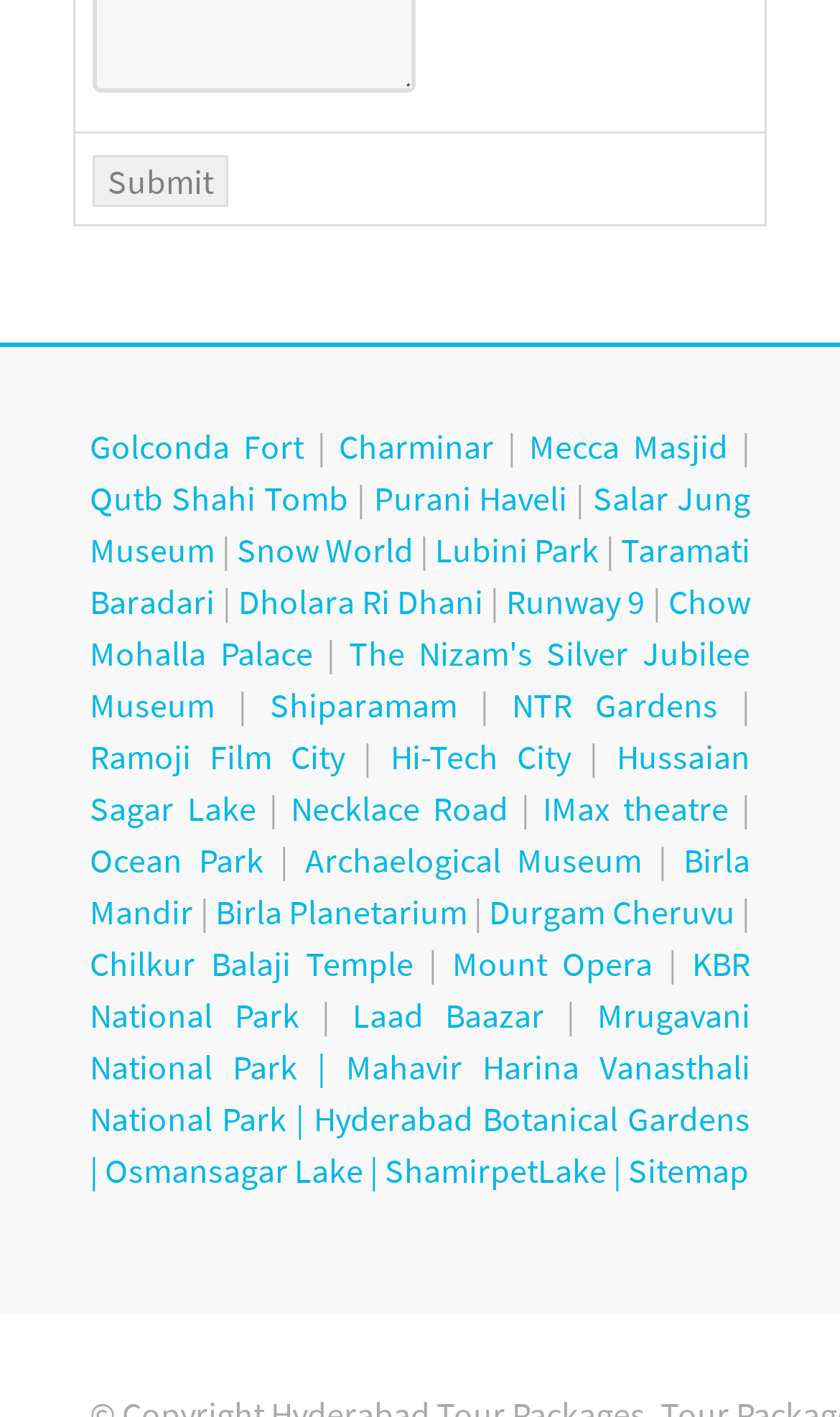Find the bounding box coordinates of the element to click in order to complete this instruction: "read the article by Ron Ousky". The bounding box coordinates must be four float numbers between 0 and 1, denoted as [left, top, right, bottom].

None